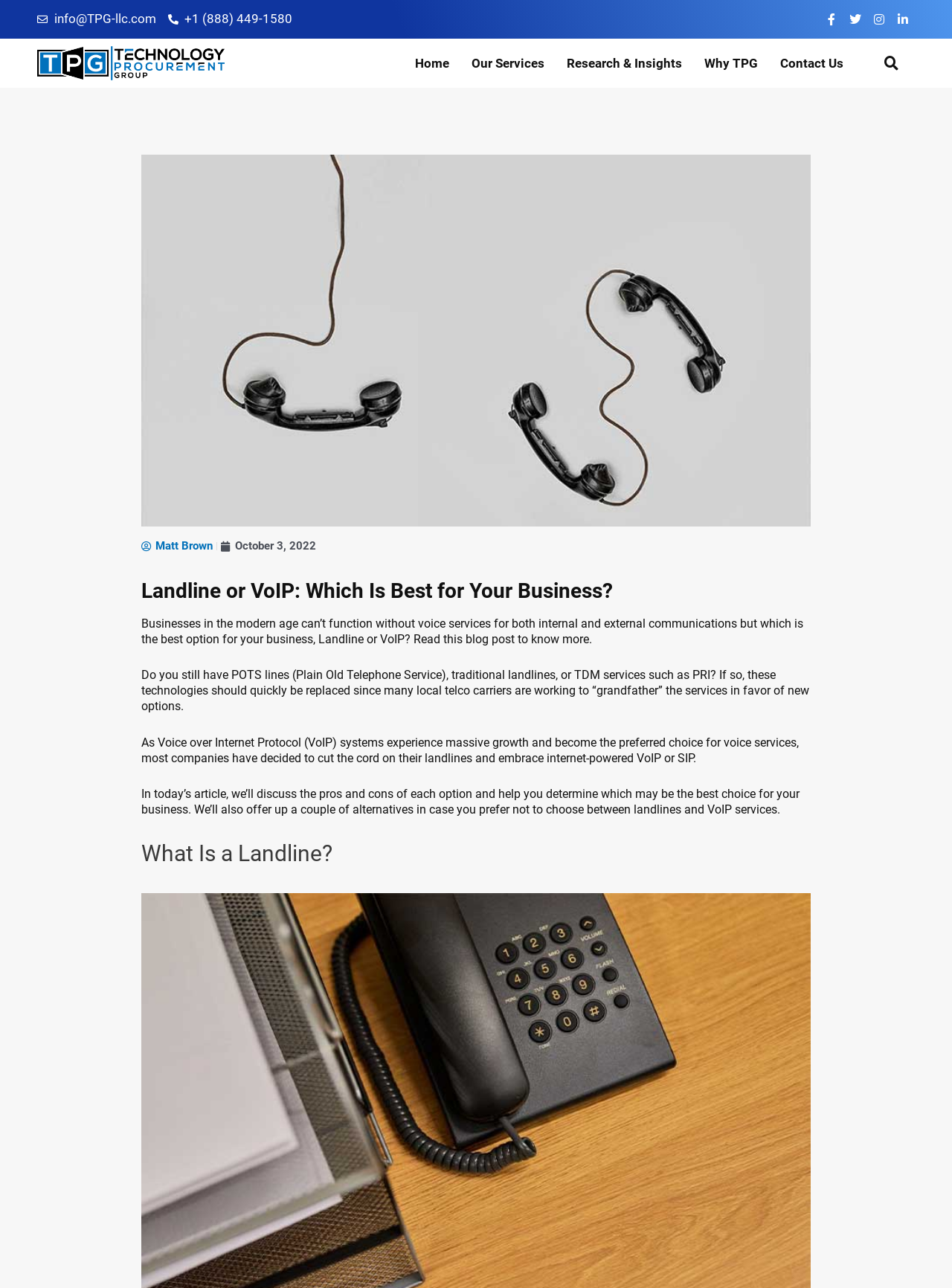Please identify the bounding box coordinates for the region that you need to click to follow this instruction: "Search for something".

[0.913, 0.036, 0.954, 0.062]